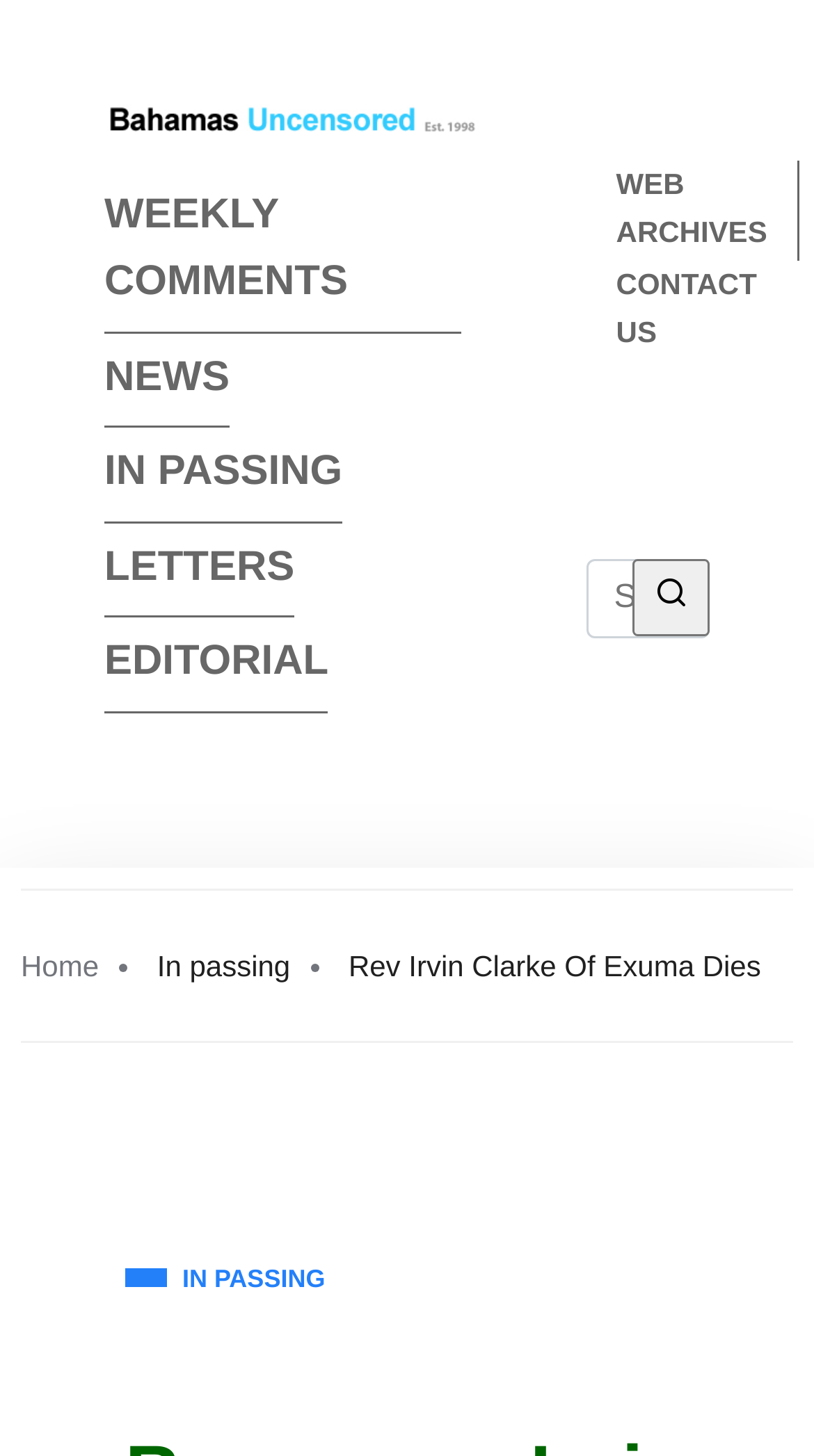What are the main sections of the webpage?
Examine the image closely and answer the question with as much detail as possible.

The webpage has links to various sections such as 'NEWS', 'WEEKLY COMMENTS', 'IN PASSING', 'LETTERS', 'EDITORIAL', which are the main sections of the webpage.